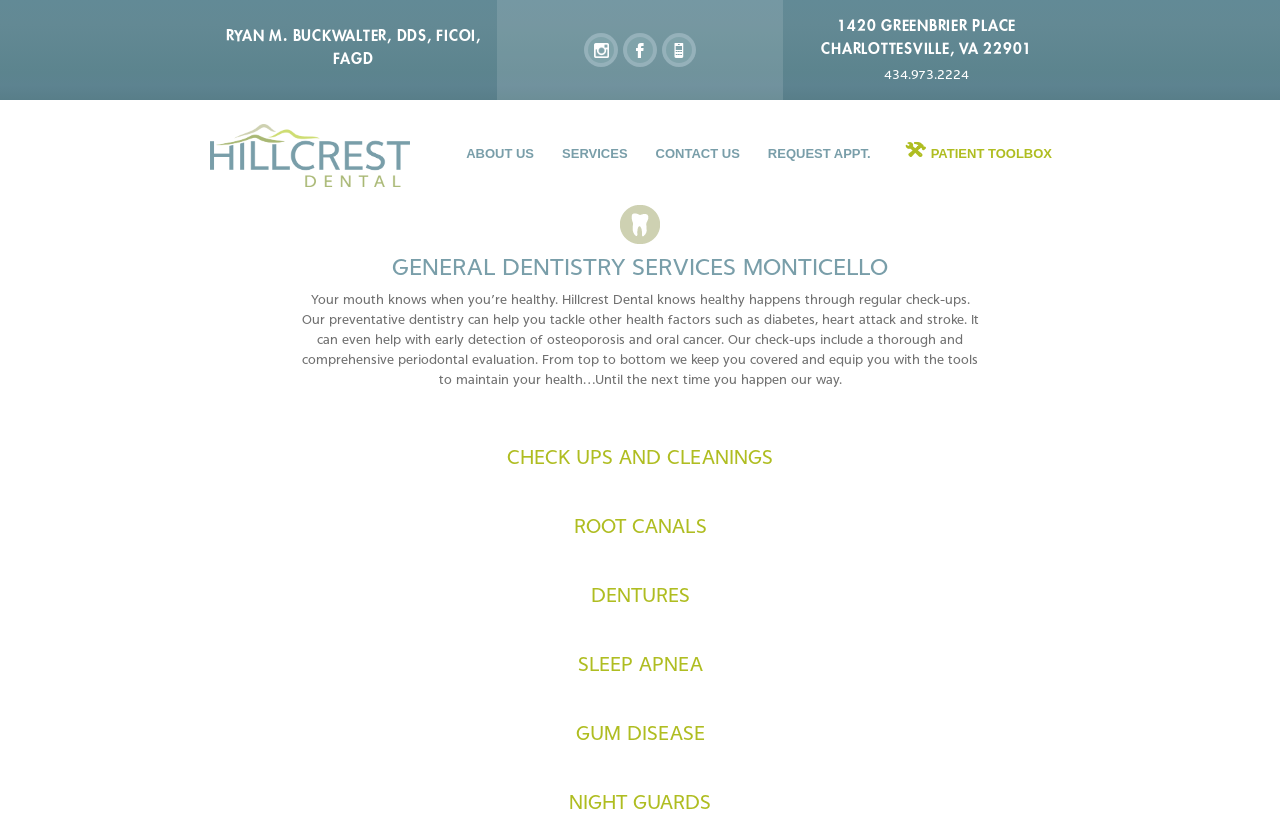Kindly determine the bounding box coordinates for the clickable area to achieve the given instruction: "Visit the Hillcrest Dental homepage".

[0.164, 0.15, 0.32, 0.226]